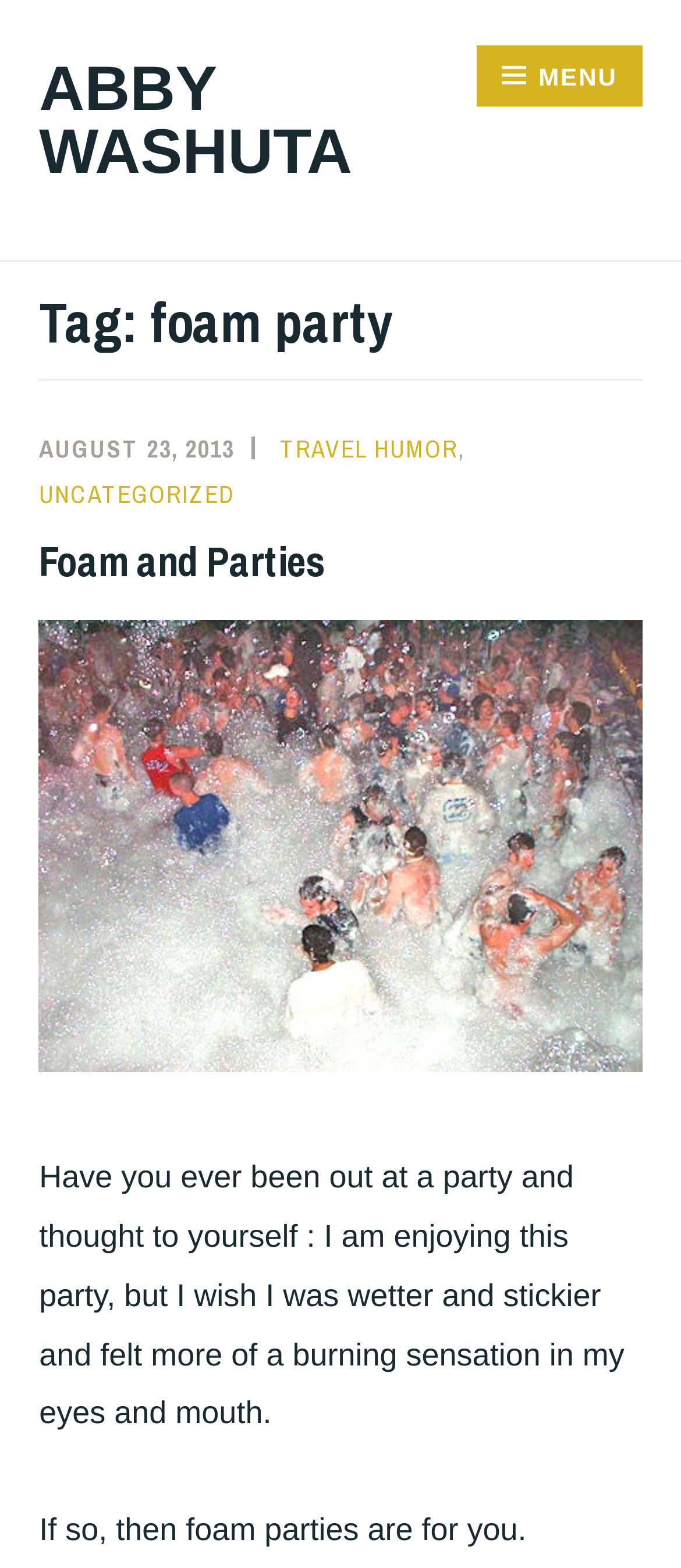What is the purpose of the post? Analyze the screenshot and reply with just one word or a short phrase.

to describe foam parties